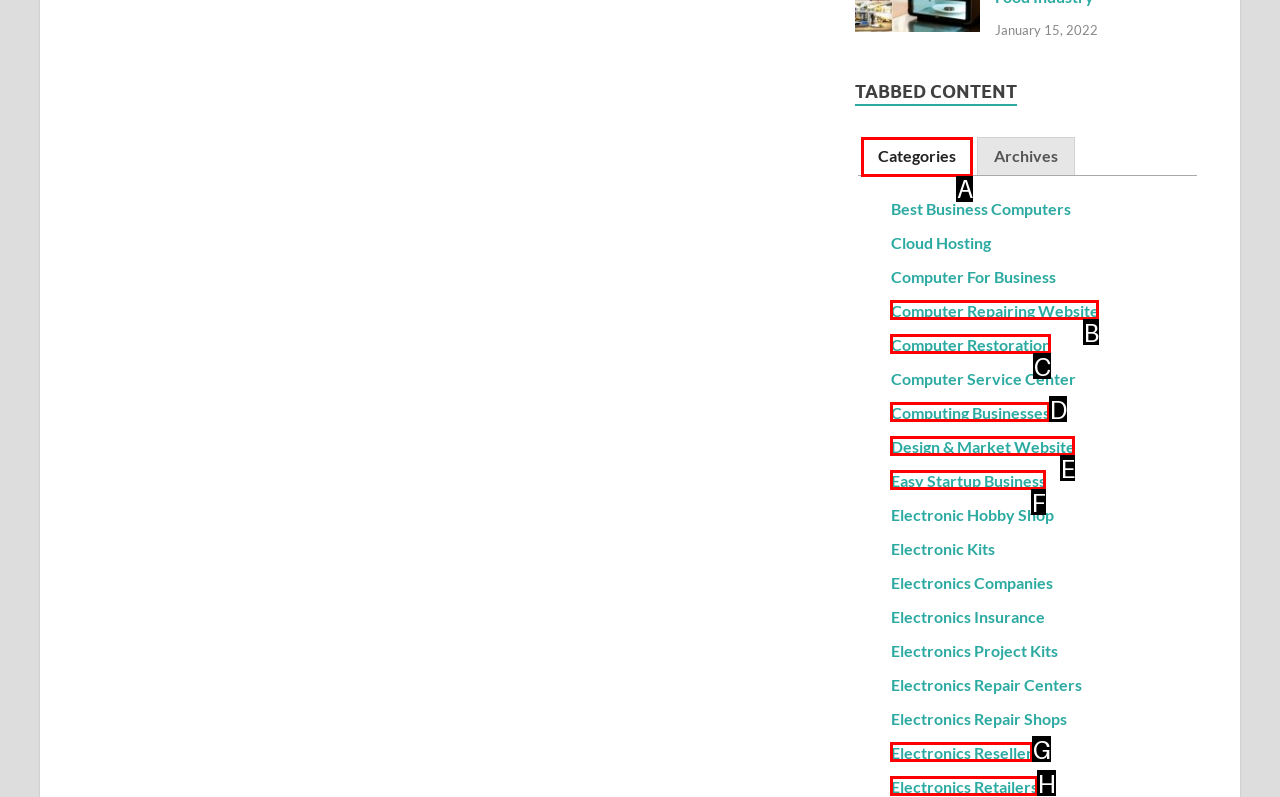Identify the HTML element you need to click to achieve the task: click on the Categories tab. Respond with the corresponding letter of the option.

A